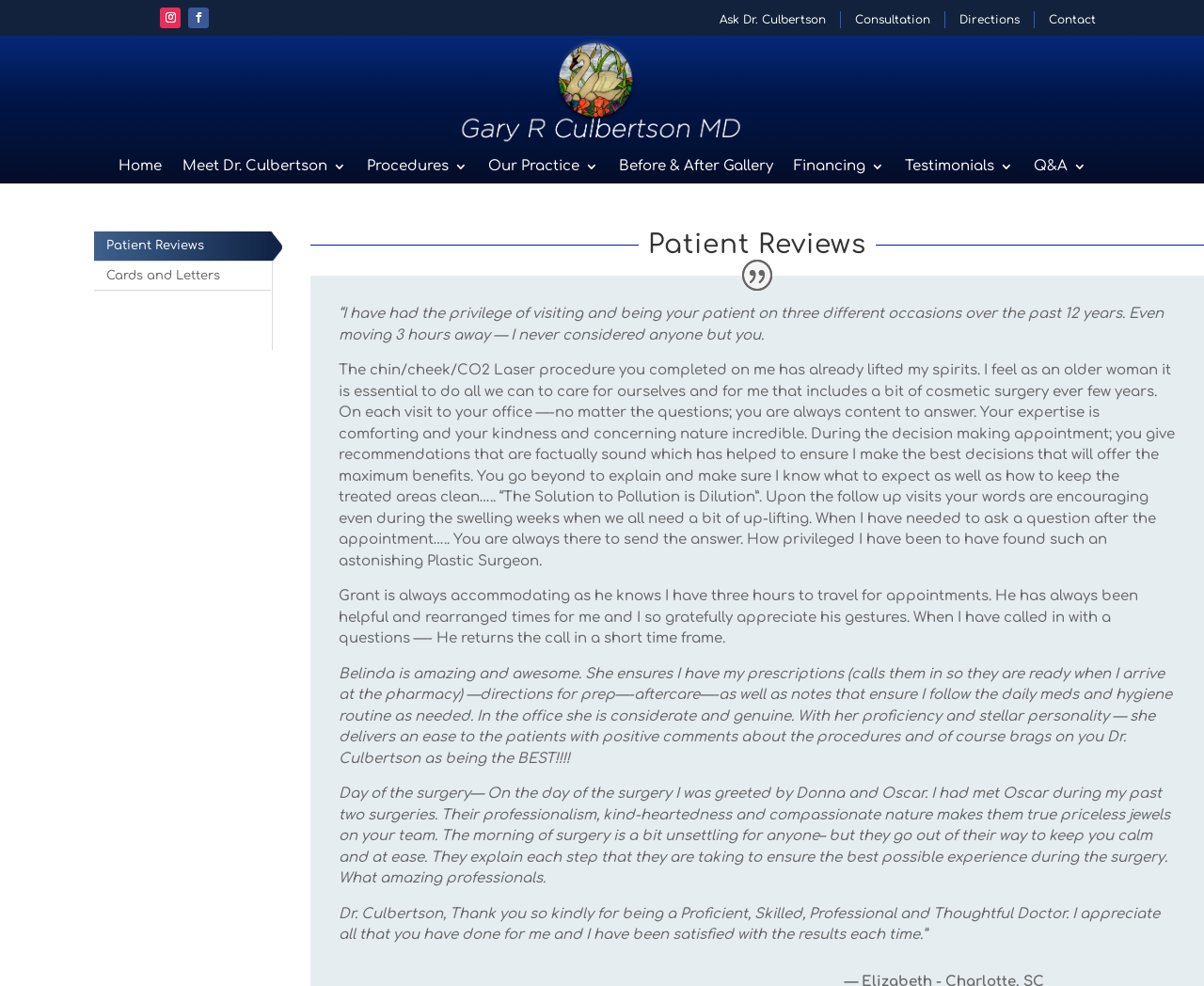Locate the UI element described by Our Practice and provide its bounding box coordinates. Use the format (top-left x, top-left y, bottom-right x, bottom-right y) with all values as floating point numbers between 0 and 1.

[0.405, 0.133, 0.496, 0.205]